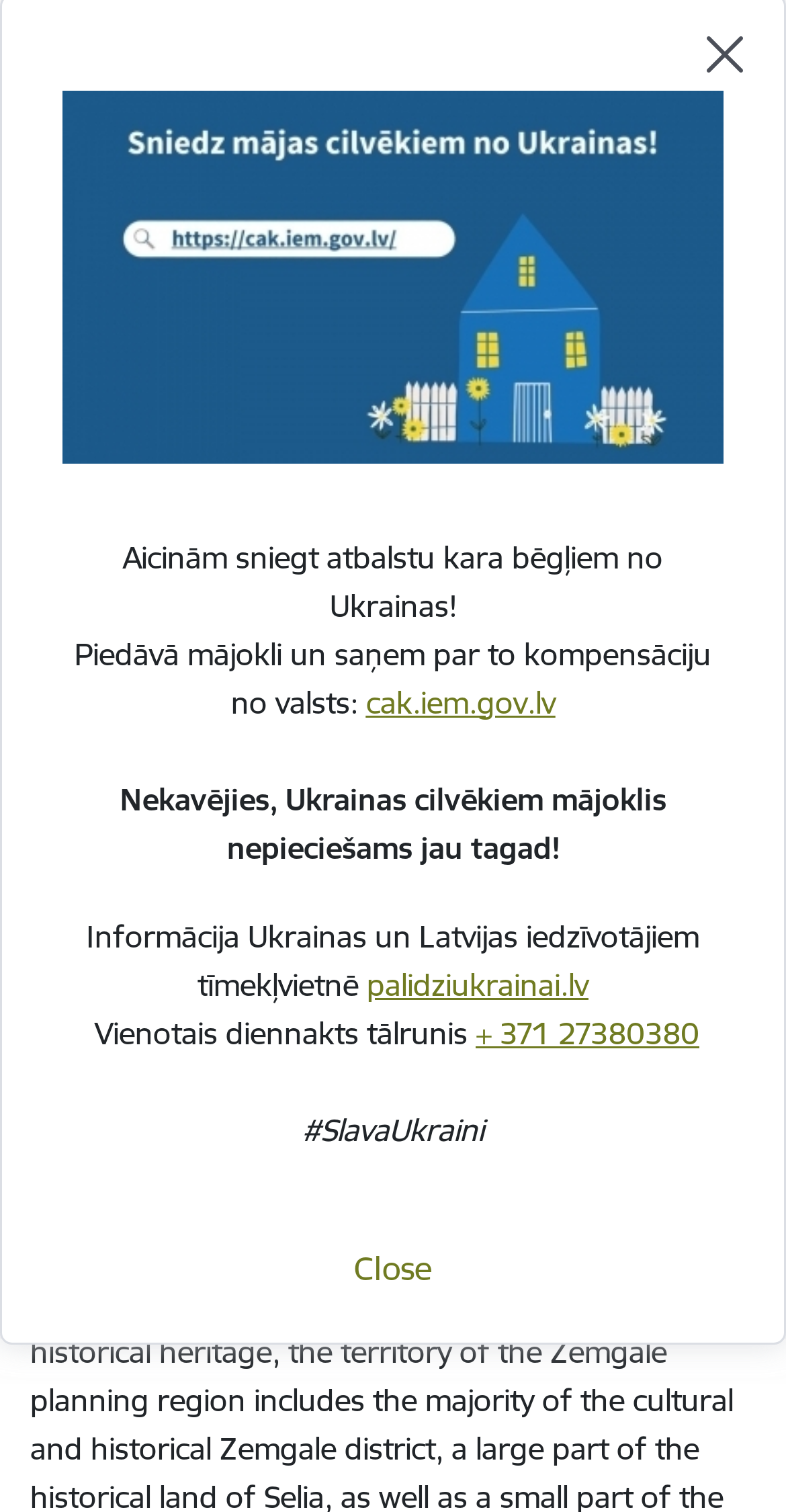Please find the bounding box coordinates of the element that must be clicked to perform the given instruction: "Click the play button". The coordinates should be four float numbers from 0 to 1, i.e., [left, top, right, bottom].

[0.079, 0.174, 0.154, 0.203]